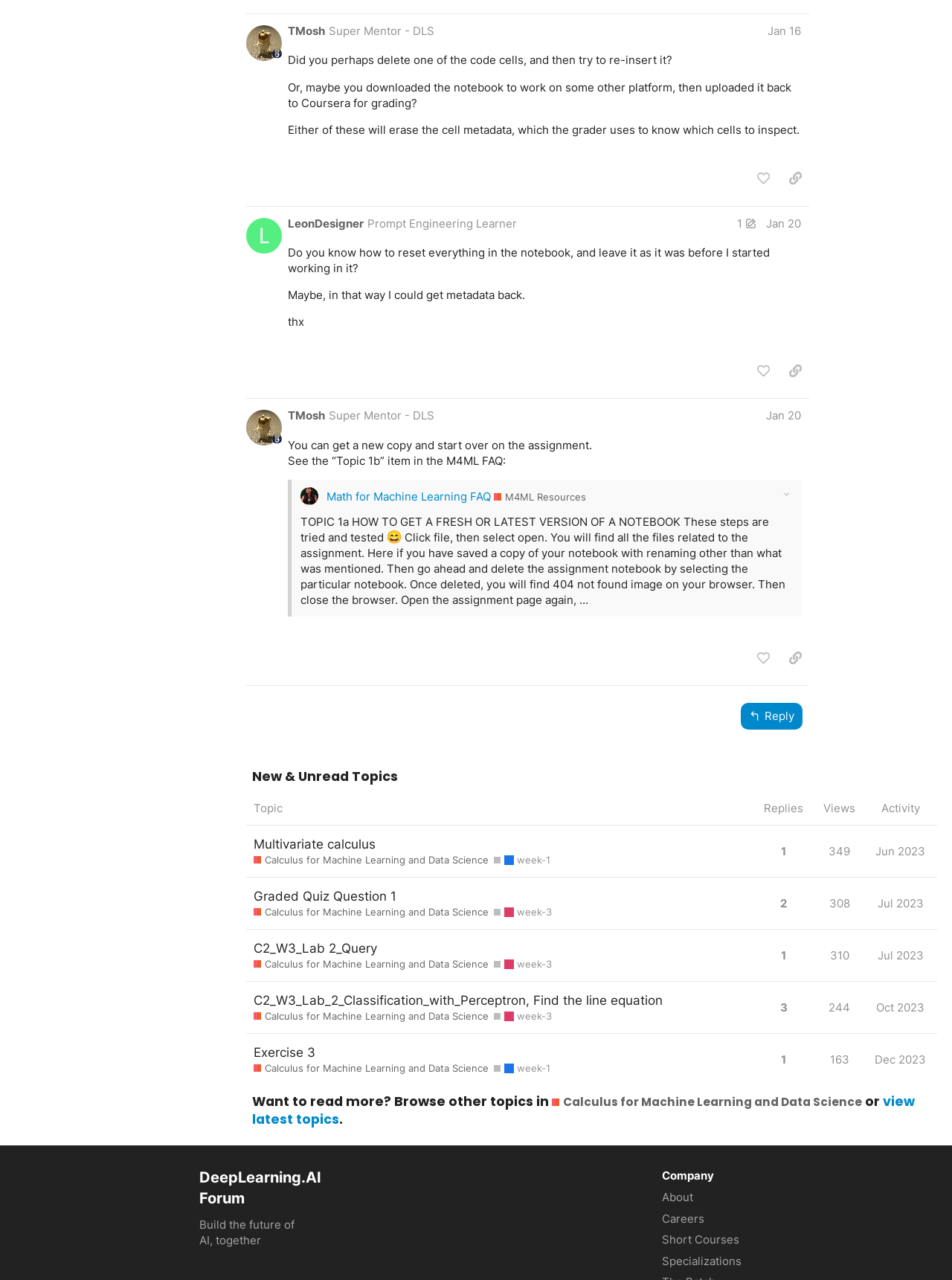Determine the bounding box coordinates of the UI element that matches the following description: "Graded Quiz Question 1". The coordinates should be four float numbers between 0 and 1 in the format [left, top, right, bottom].

[0.267, 0.685, 0.417, 0.715]